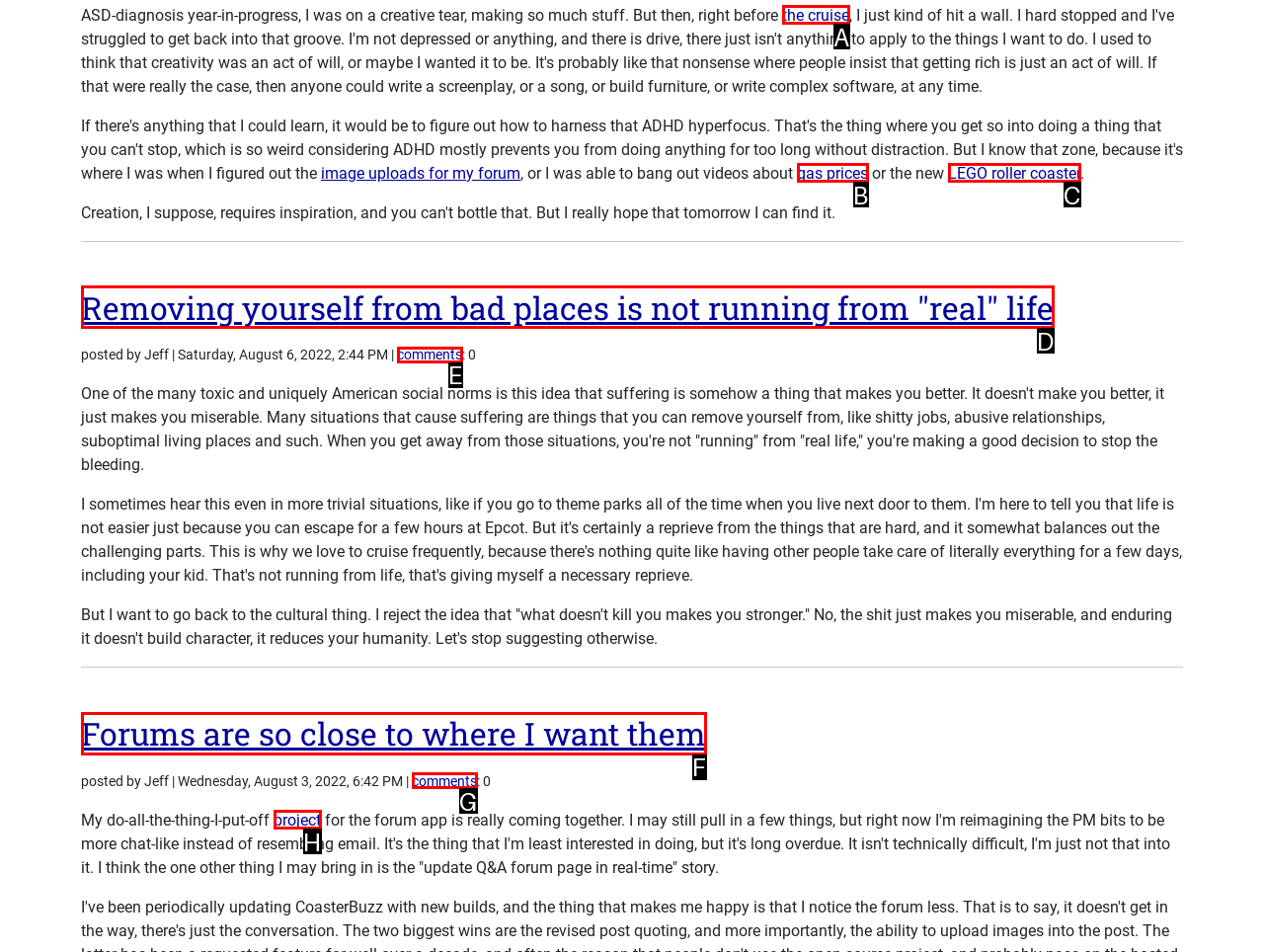Given the description: comments
Identify the letter of the matching UI element from the options.

G